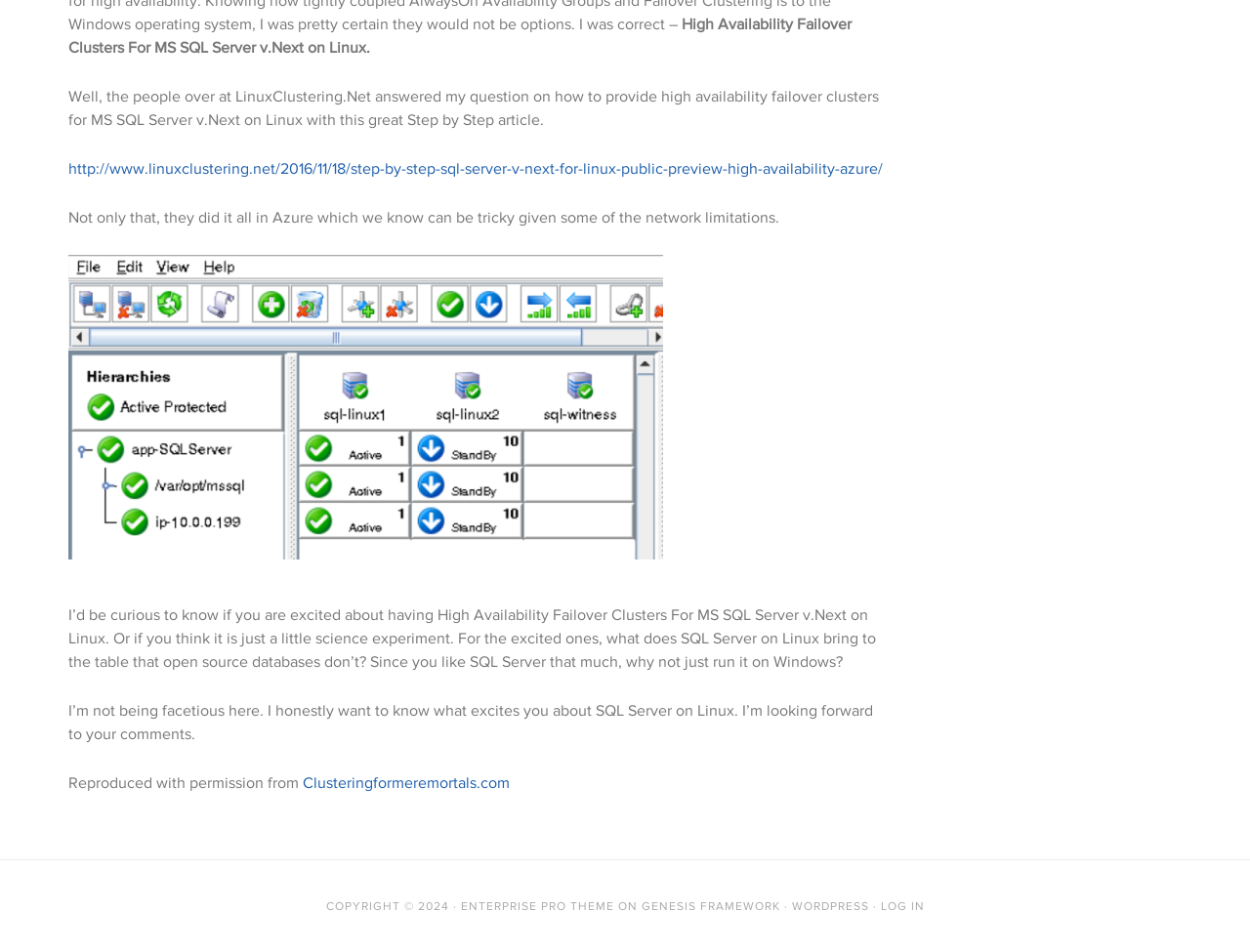Determine the bounding box of the UI component based on this description: "Enterprise Pro Theme". The bounding box coordinates should be four float values between 0 and 1, i.e., [left, top, right, bottom].

[0.368, 0.944, 0.491, 0.959]